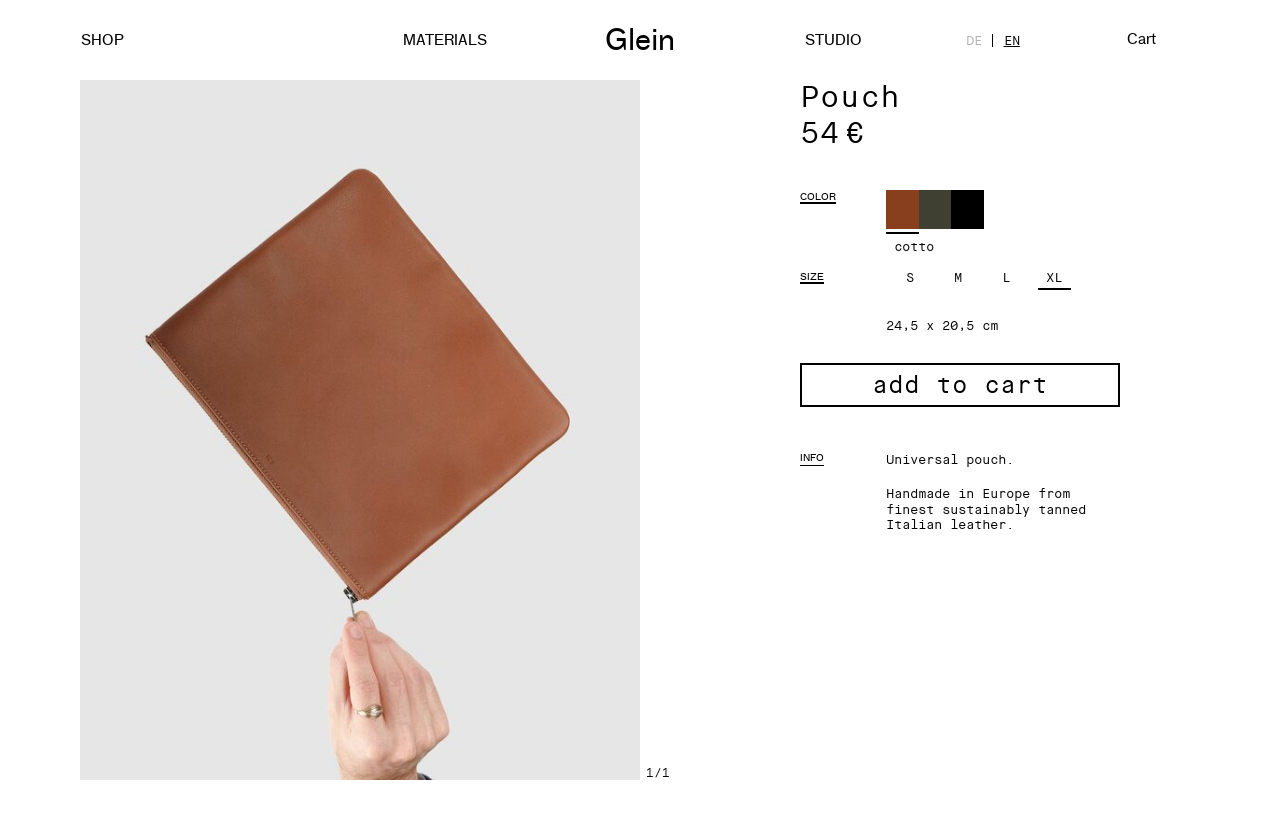Describe the webpage meticulously, covering all significant aspects.

This webpage is about a product, specifically a universal pouch, handmade in Europe from sustainably tanned Italian leather. At the top left corner, there is a navigation menu with links to "Home", "SHOP", "MATERIALS", "STUDIO", and more. Below this menu, there is a prominent heading "Pouch" with a price tag of 54€. 

To the right of the heading, there are options to customize the pouch, including selecting a color (with options "cotto", "avocado", and "nero") and a size (with options "S", "M", "L", and "XL"). The default size is "XL". Below these options, there is a description of the pouch's dimensions, 24.5 x 20.5 cm.

Further down, there is a section with information about the product, including a brief description of the pouch and its materials. Below this section, there is a call-to-action button to add the product to the cart.

On the left side of the page, there is a large image of the pouch, with a caption describing its dimensions. There are also navigation buttons to view previous or next slides of the product image. At the bottom of the page, there is a small text indicating the current slide number.

At the top right corner, there is a cart link and a language selection menu with options for "DEUTSCH" and "ENGLISH".